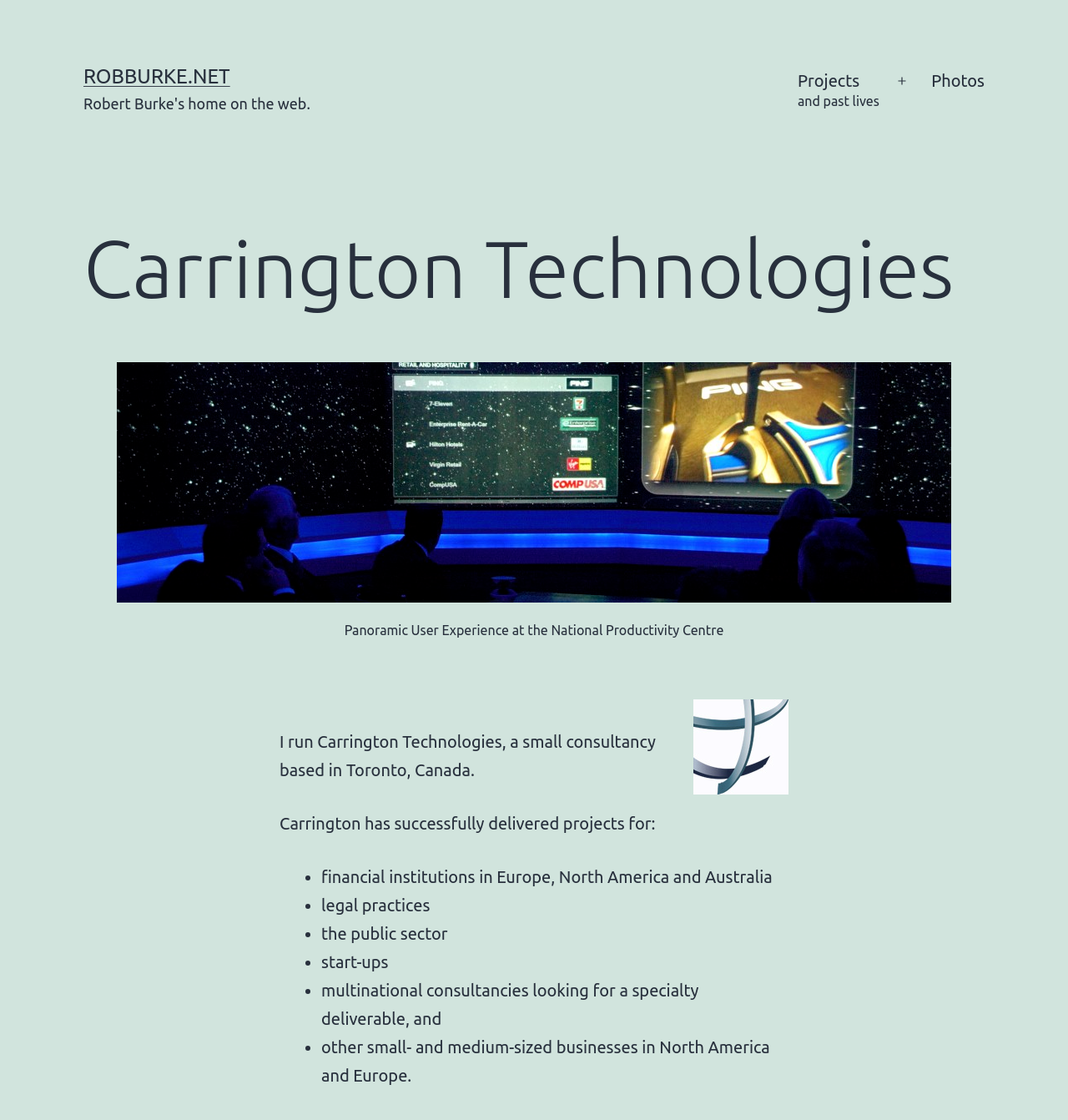Where is Carrington Technologies based?
Answer the question with a thorough and detailed explanation.

The location of Carrington Technologies is mentioned in the text as 'I run Carrington Technologies, a small consultancy based in Toronto, Canada.'